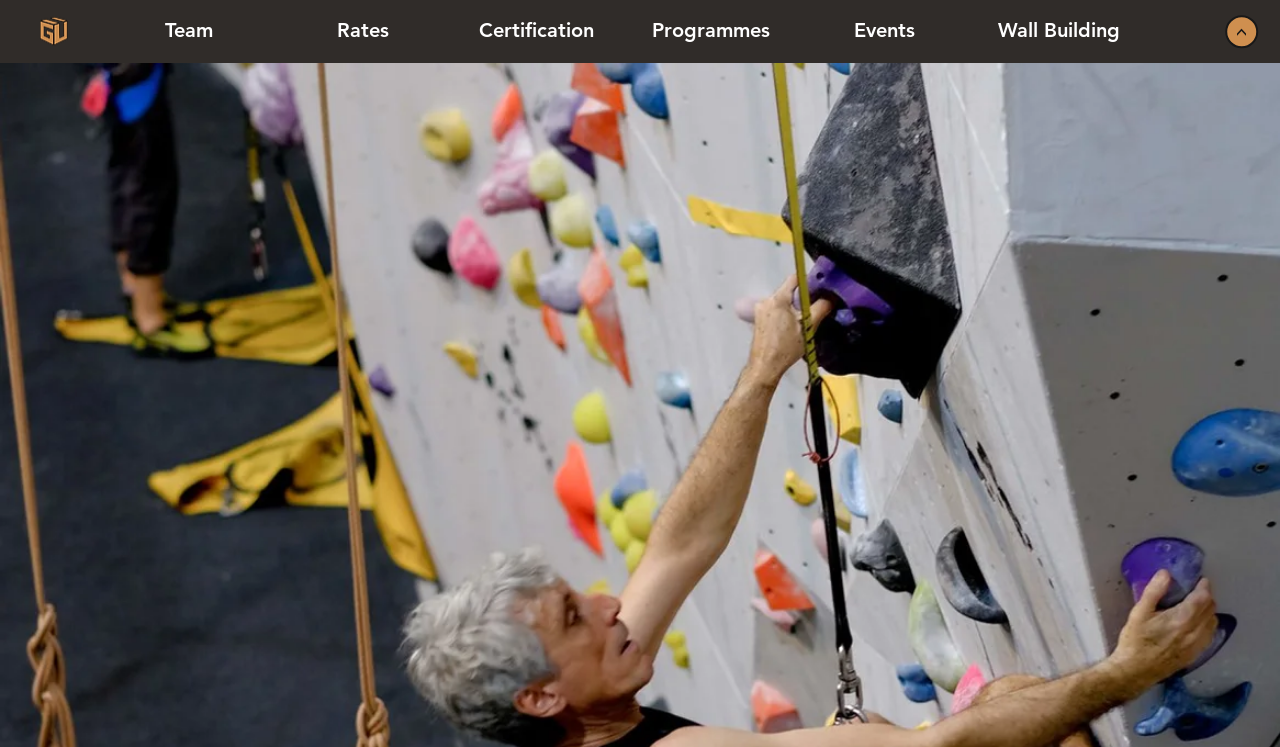Provide a single word or phrase to answer the given question: 
What is the last link on the navigation menu?

Team